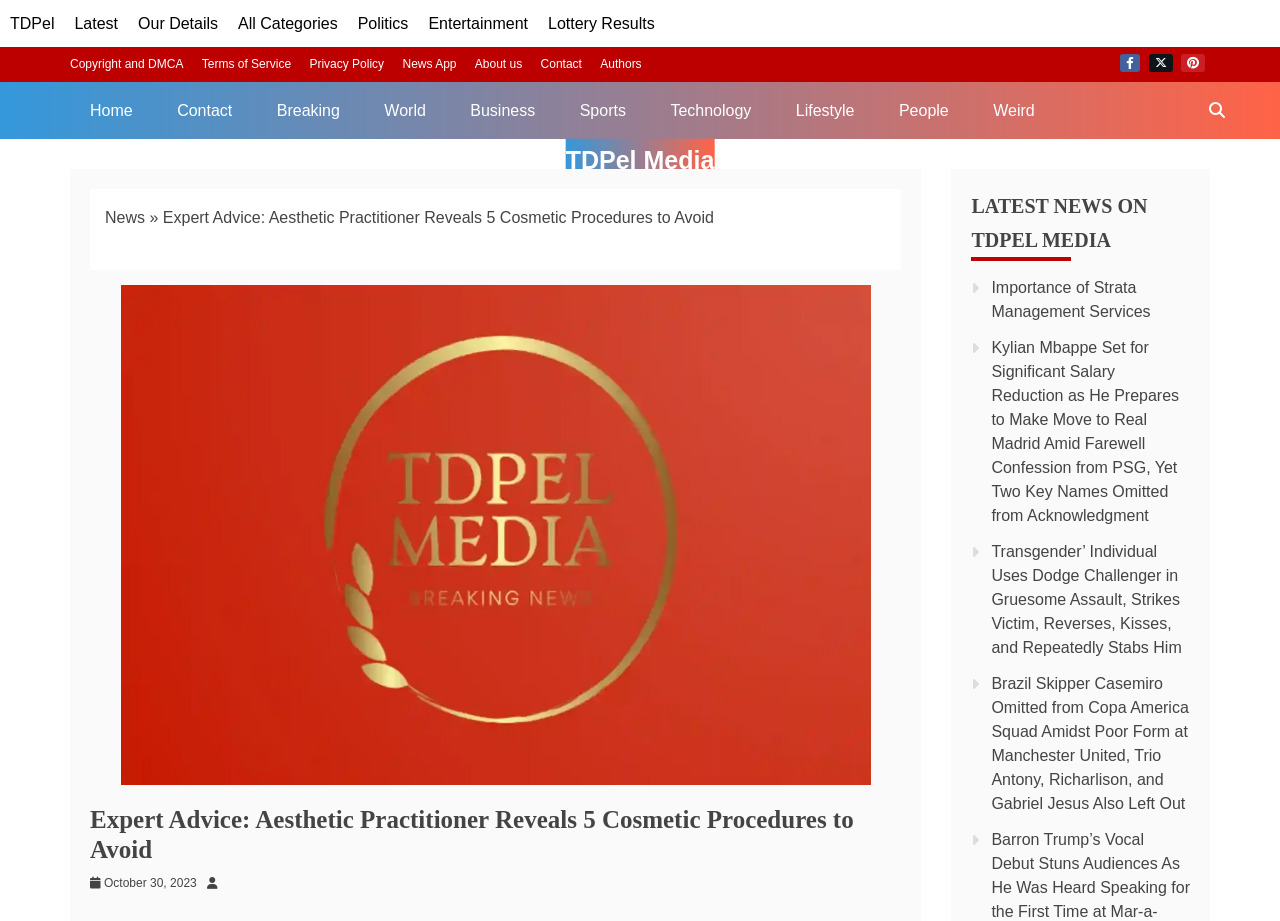Find and specify the bounding box coordinates that correspond to the clickable region for the instruction: "Read the article 'Importance of Strata Management Services'".

[0.775, 0.303, 0.899, 0.347]